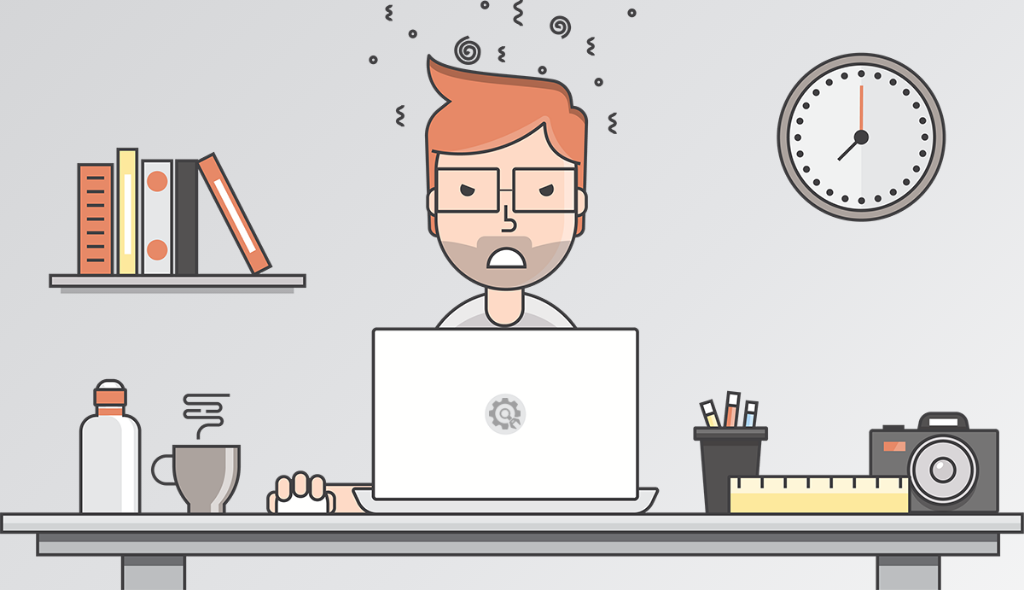What is on the laptop?
Answer the question using a single word or phrase, according to the image.

gear logo